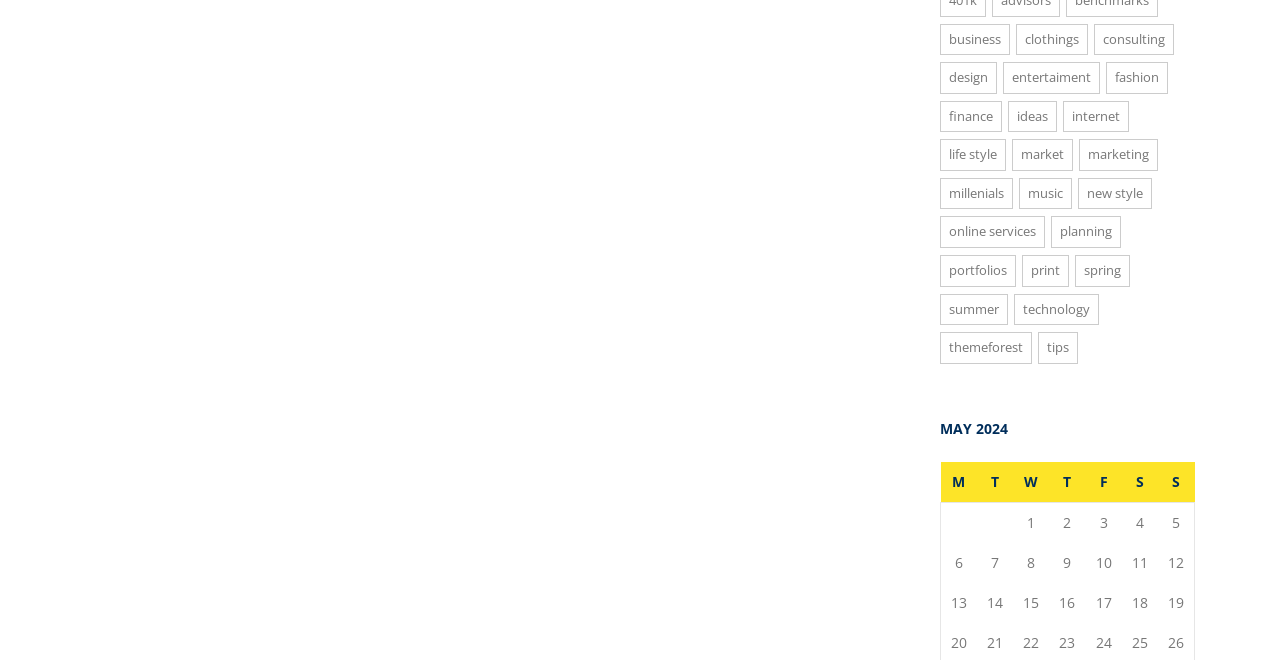How many rows are there in the grid?
Observe the image and answer the question with a one-word or short phrase response.

4